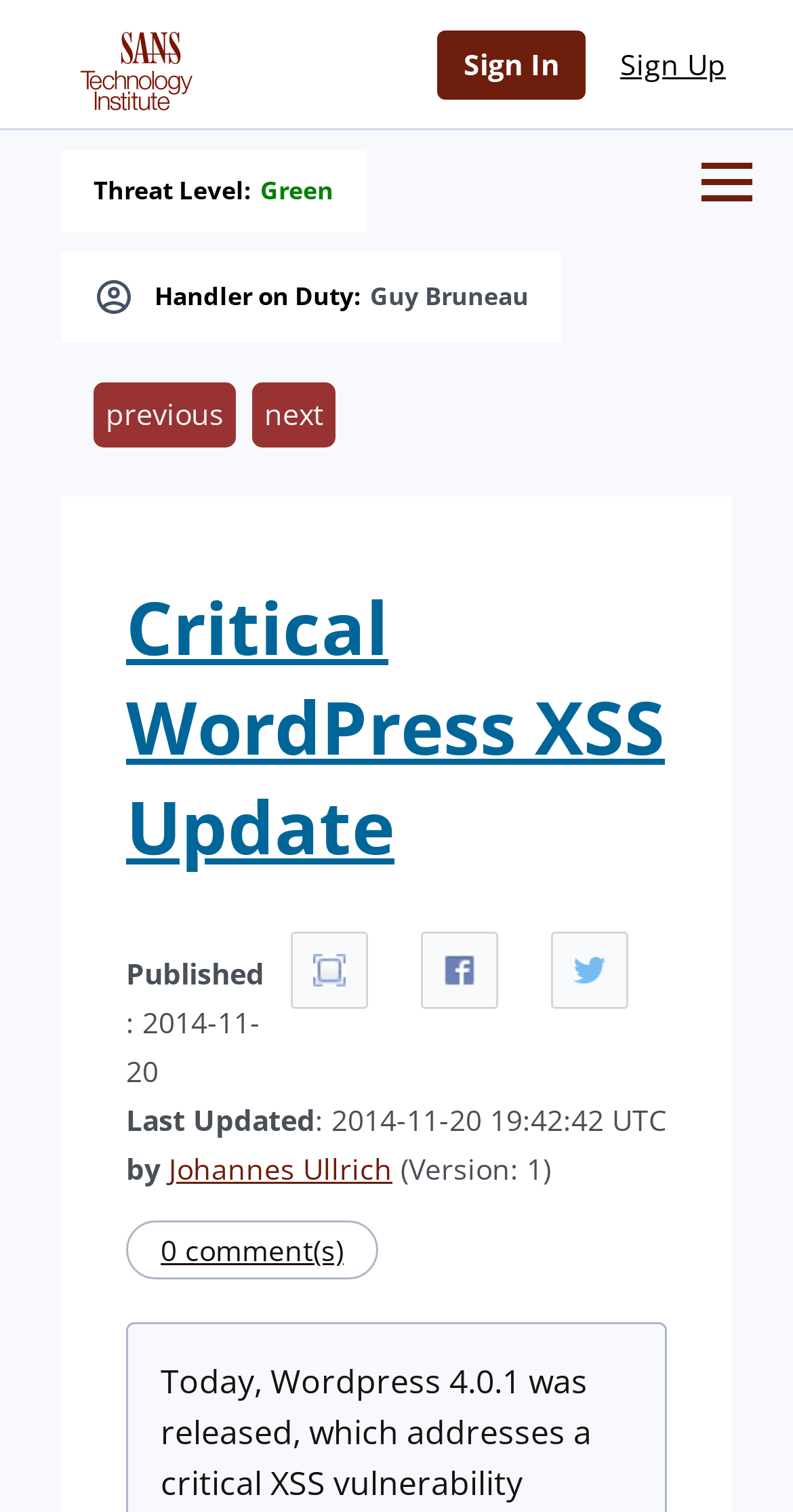Determine the bounding box coordinates for the region that must be clicked to execute the following instruction: "View the previous article".

[0.118, 0.253, 0.297, 0.296]